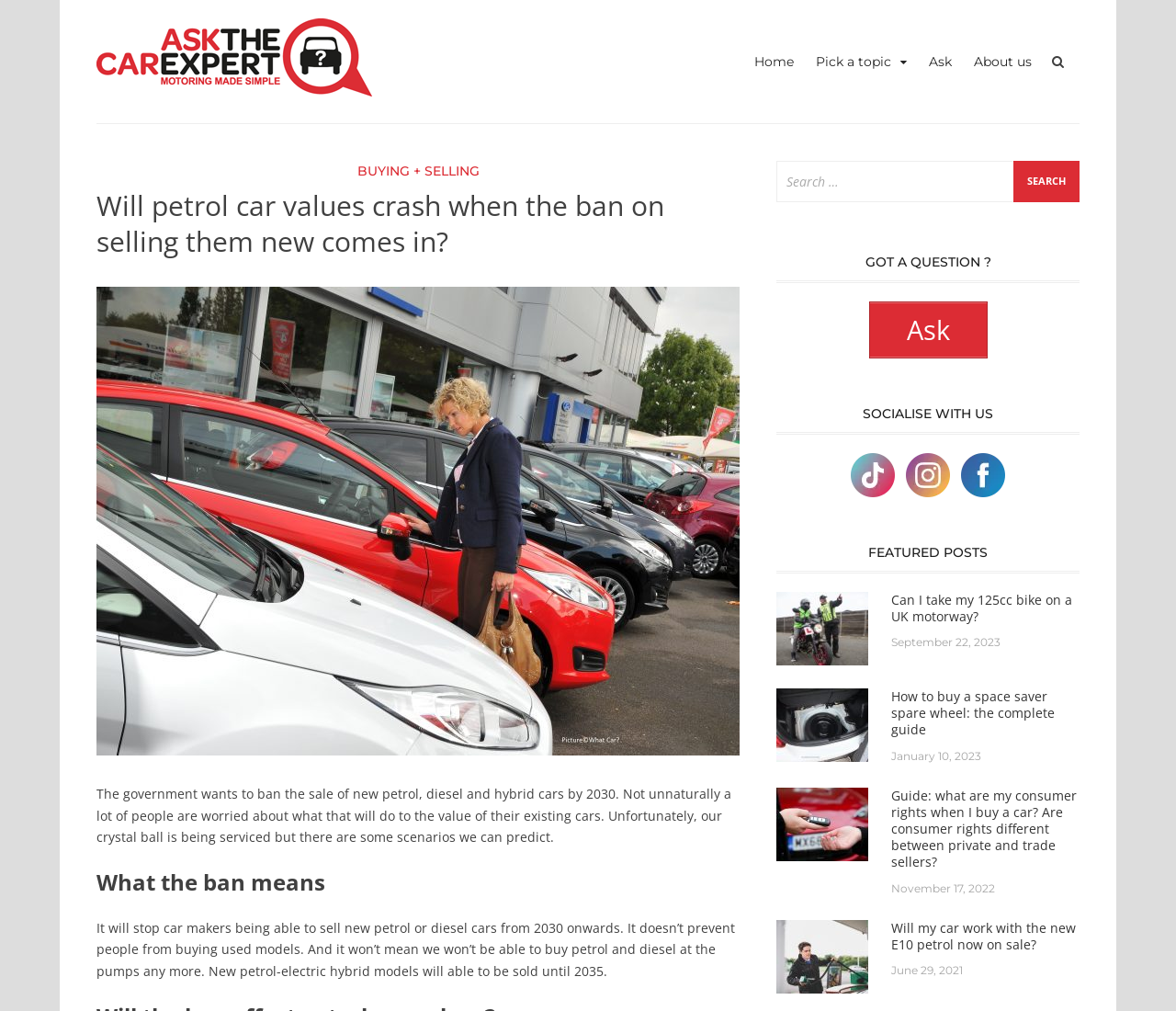Specify the bounding box coordinates (top-left x, top-left y, bottom-right x, bottom-right y) of the UI element in the screenshot that matches this description: name="submit" value="Post Comment"

None